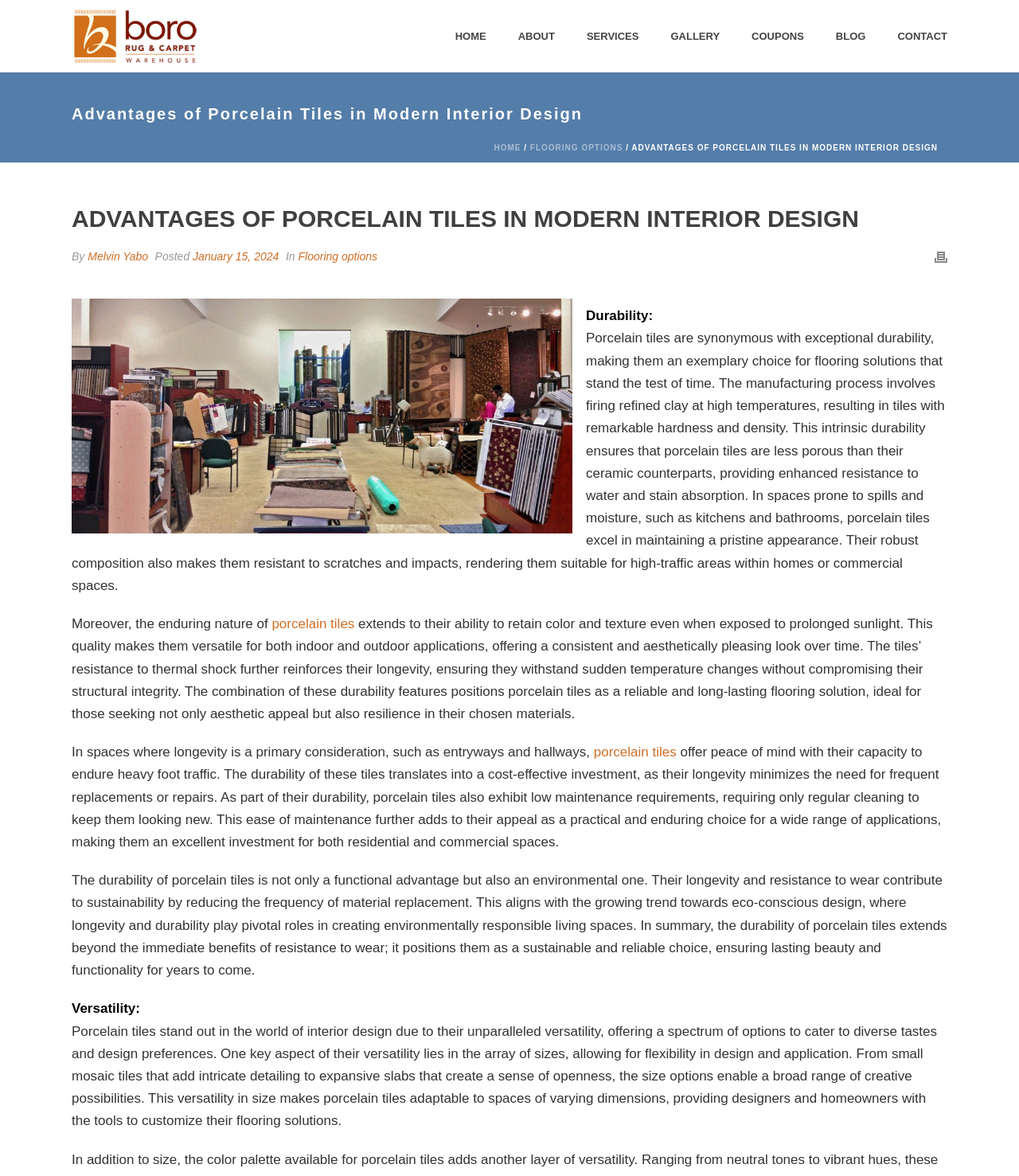What is the benefit of porcelain tiles in spaces prone to spills and moisture?
Based on the image, answer the question with a single word or brief phrase.

Enhanced resistance to water and stain absorption